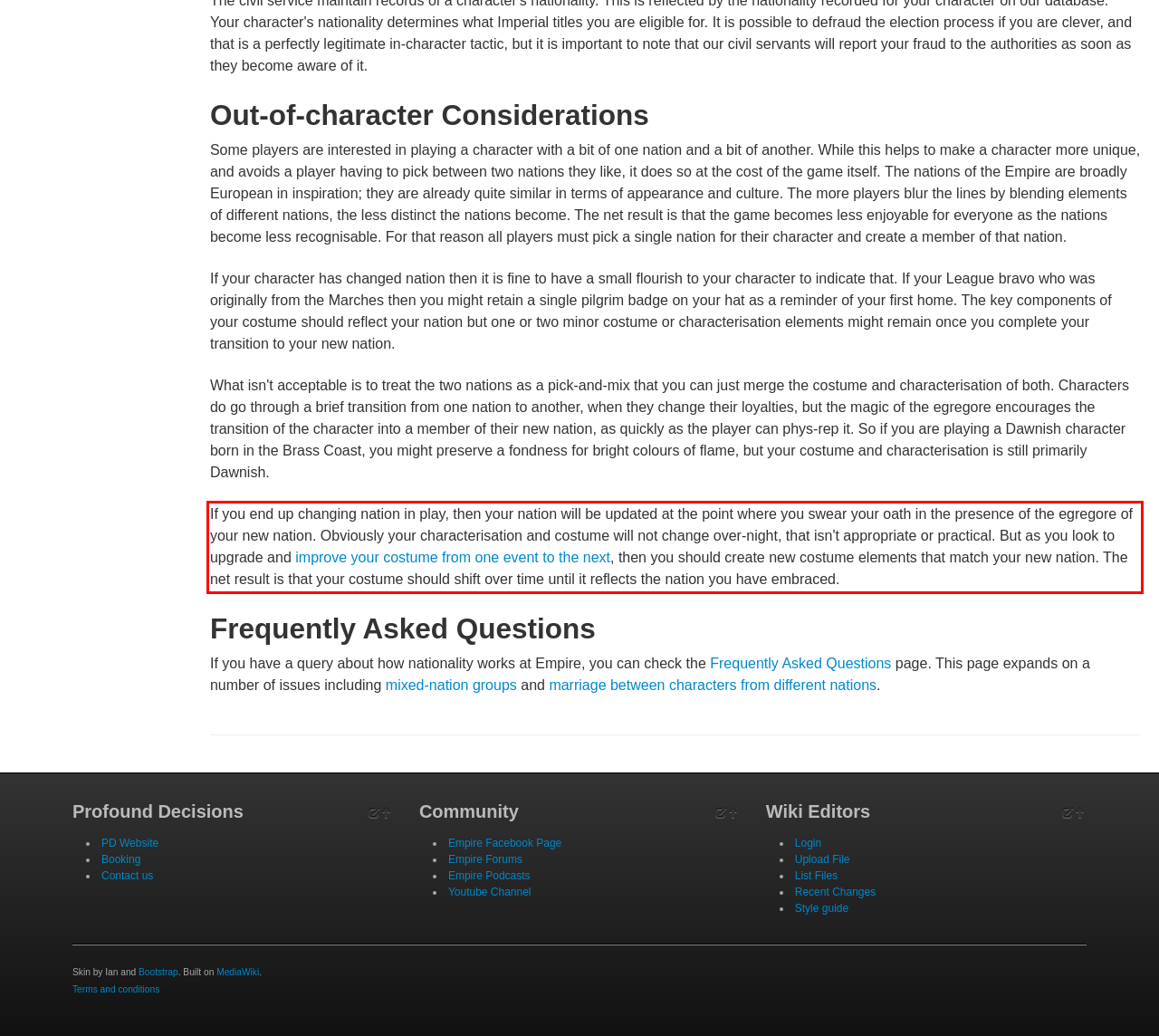Within the screenshot of the webpage, locate the red bounding box and use OCR to identify and provide the text content inside it.

If you end up changing nation in play, then your nation will be updated at the point where you swear your oath in the presence of the egregore of your new nation. Obviously your characterisation and costume will not change over-night, that isn't appropriate or practical. But as you look to upgrade and improve your costume from one event to the next, then you should create new costume elements that match your new nation. The net result is that your costume should shift over time until it reflects the nation you have embraced.